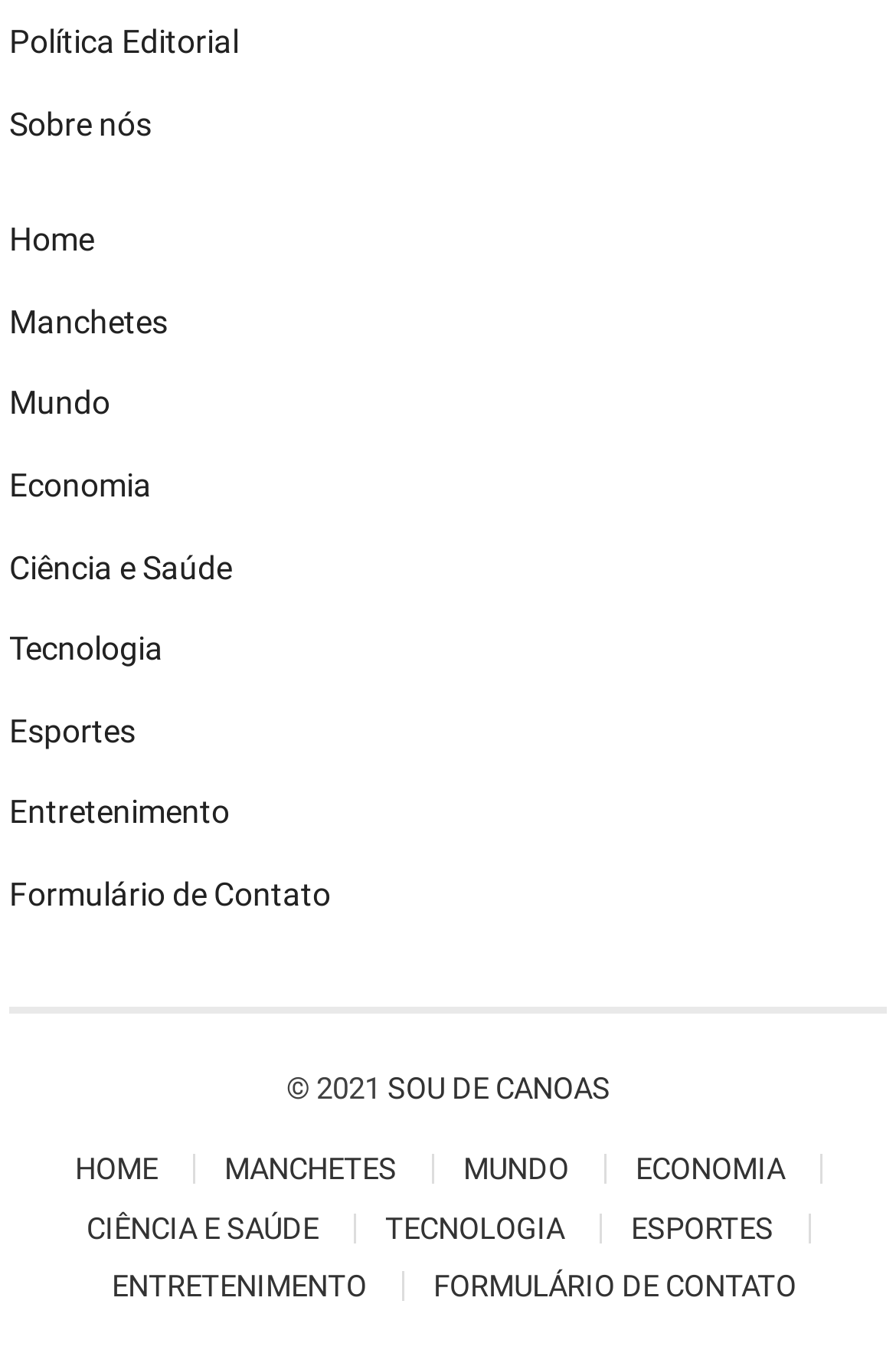Using the details in the image, give a detailed response to the question below:
How many main categories are there?

There are 9 main categories on the webpage, which are Home, Manchetes, Mundo, Economia, Ciência e Saúde, Tecnologia, Esportes, Entretenimento, and Formulário de Contato.